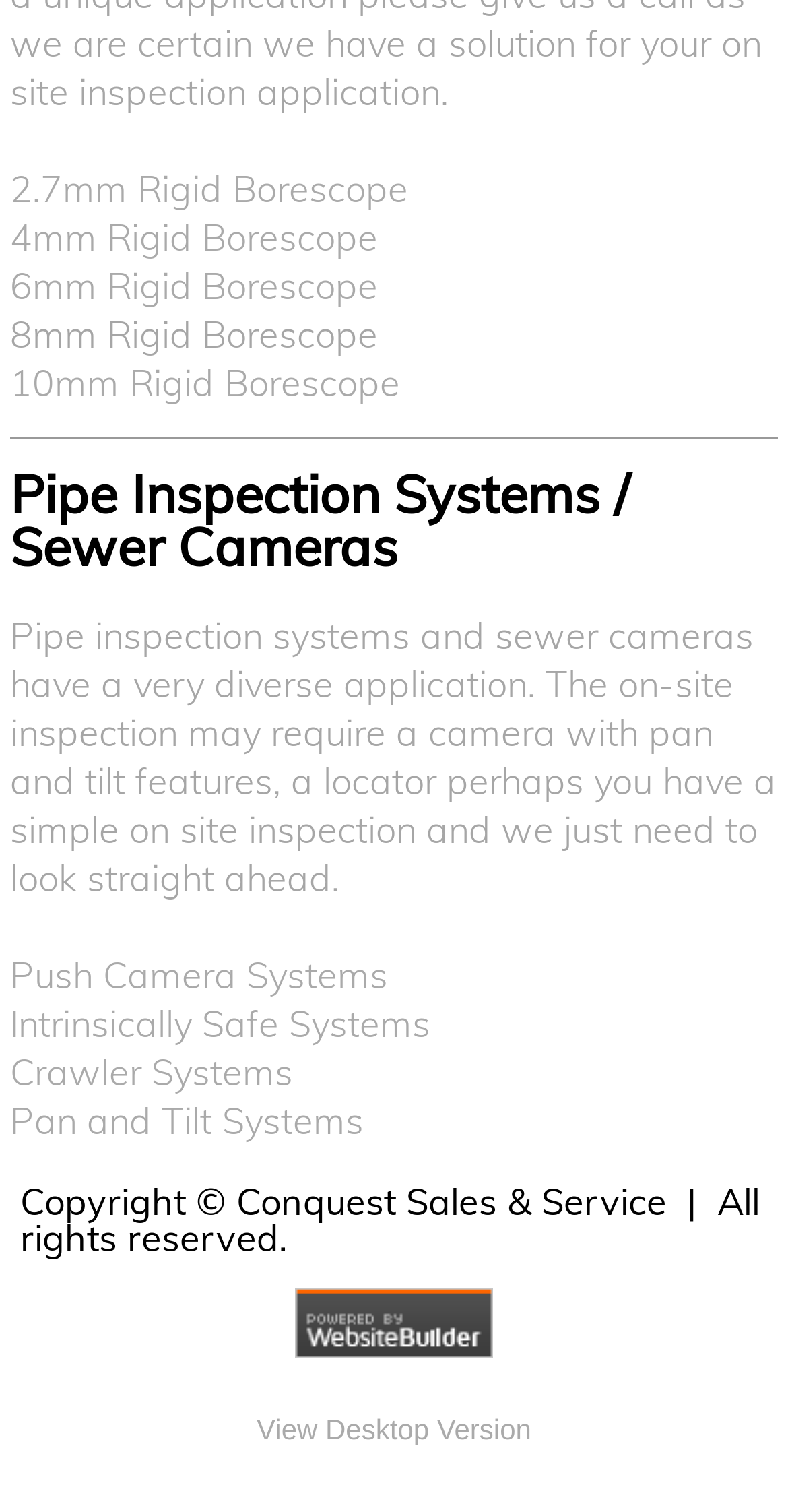Identify the bounding box coordinates for the element you need to click to achieve the following task: "View Desktop Version". The coordinates must be four float values ranging from 0 to 1, formatted as [left, top, right, bottom].

[0.326, 0.934, 0.674, 0.956]